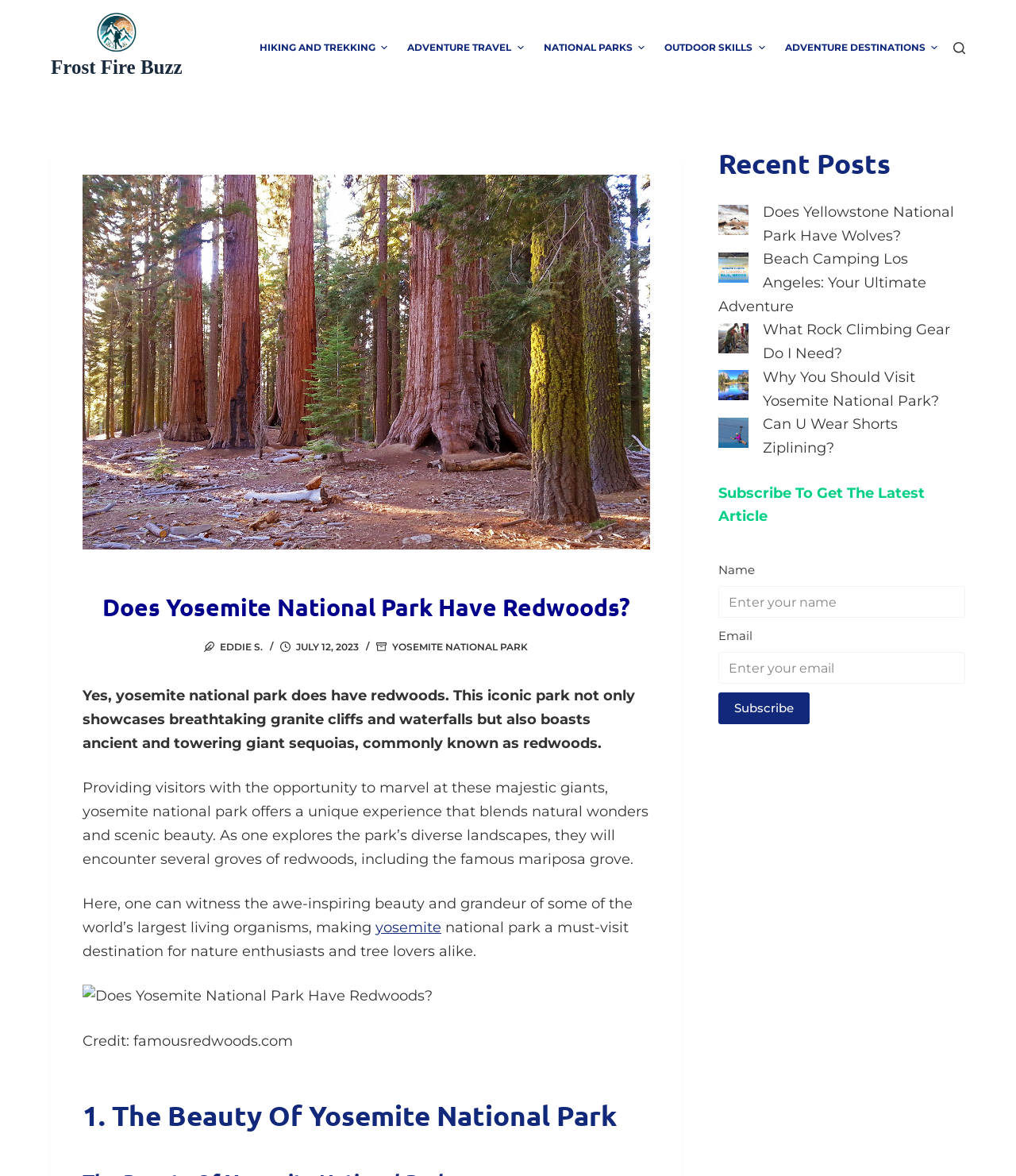Determine the bounding box coordinates of the target area to click to execute the following instruction: "Click the 'Subscribe' button."

[0.707, 0.589, 0.797, 0.616]